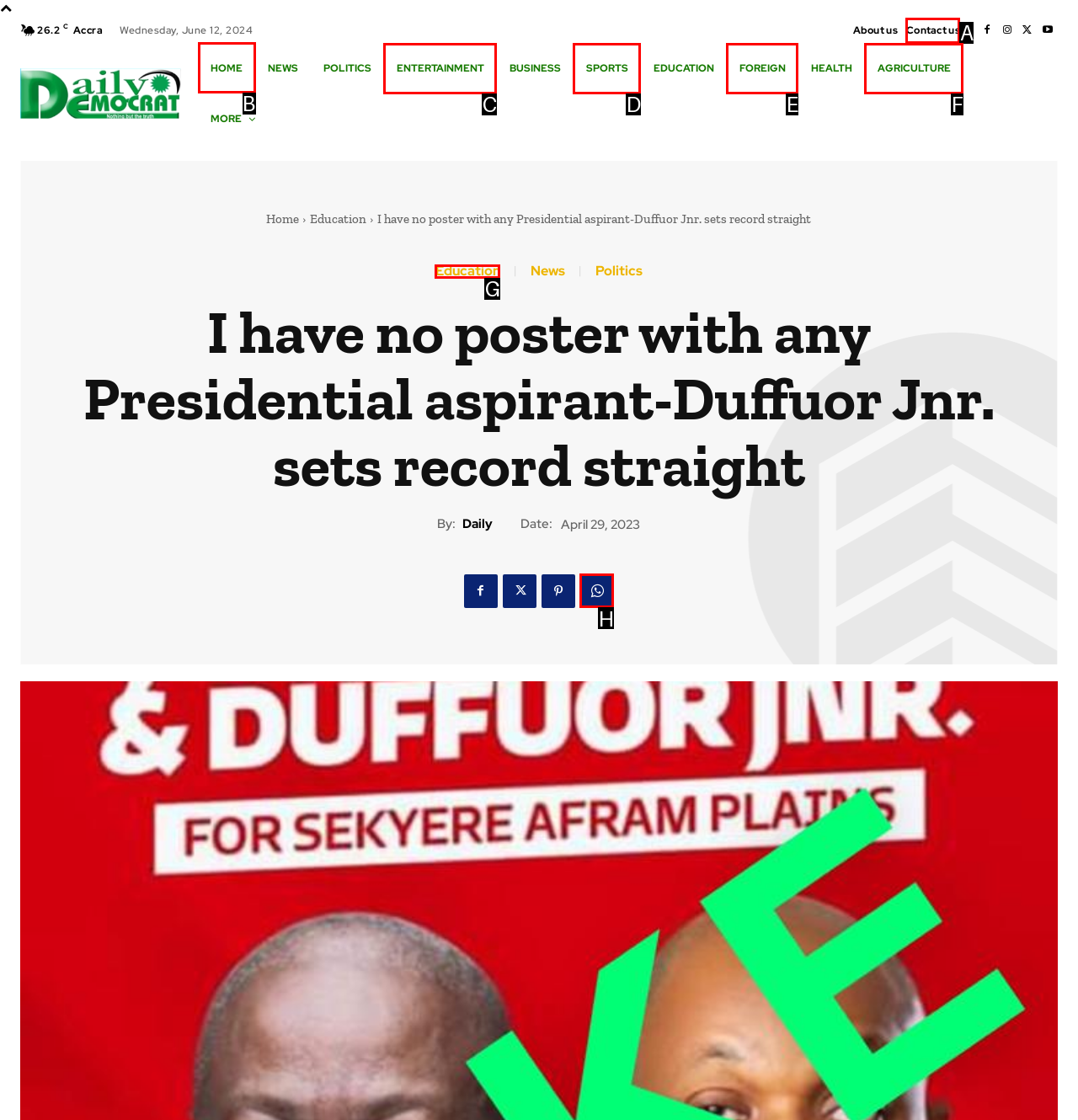Identify the HTML element to click to fulfill this task: go to previous post
Answer with the letter from the given choices.

None